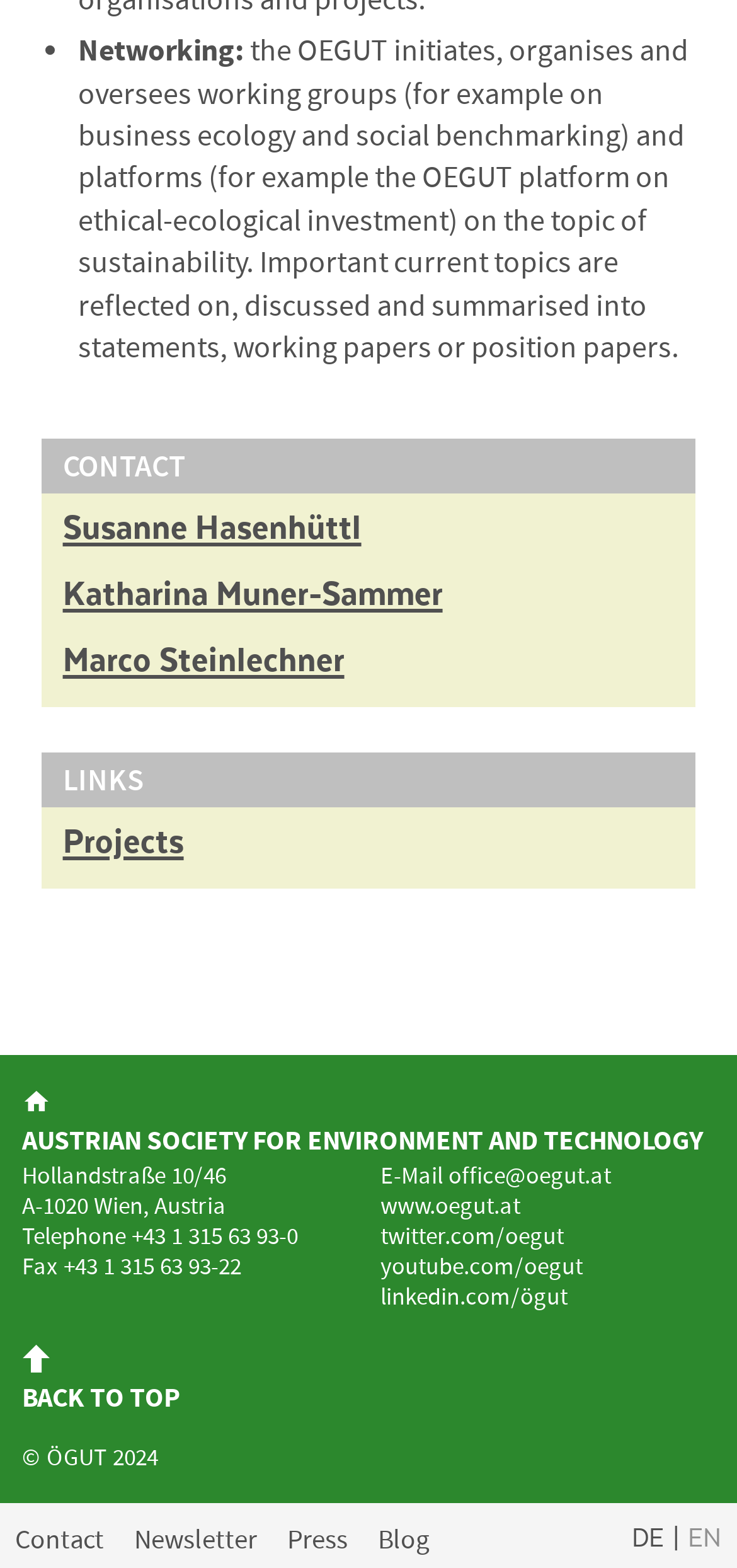Locate the bounding box coordinates of the clickable element to fulfill the following instruction: "Share on Facebook". Provide the coordinates as four float numbers between 0 and 1 in the format [left, top, right, bottom].

None